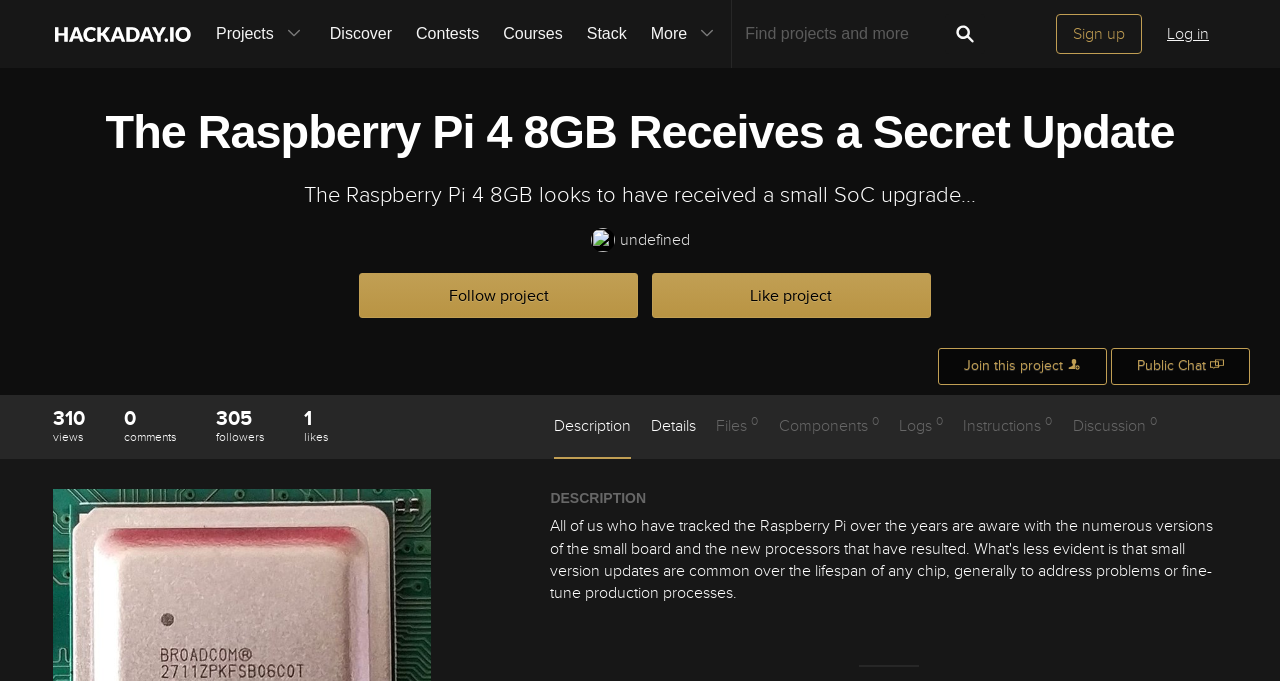Respond to the question below with a single word or phrase:
What is the name of the website?

Hackaday.io